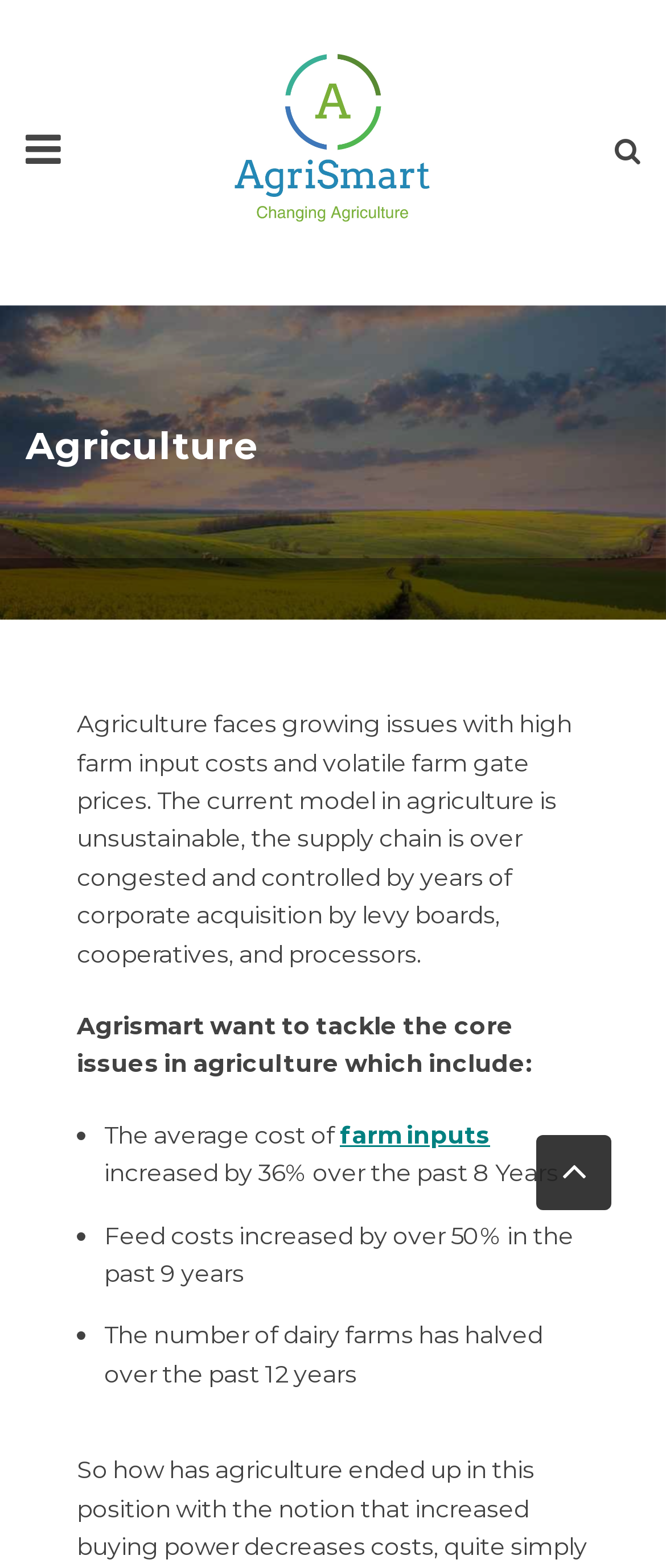Reply to the question with a brief word or phrase: What is the percentage increase in feed costs?

50%